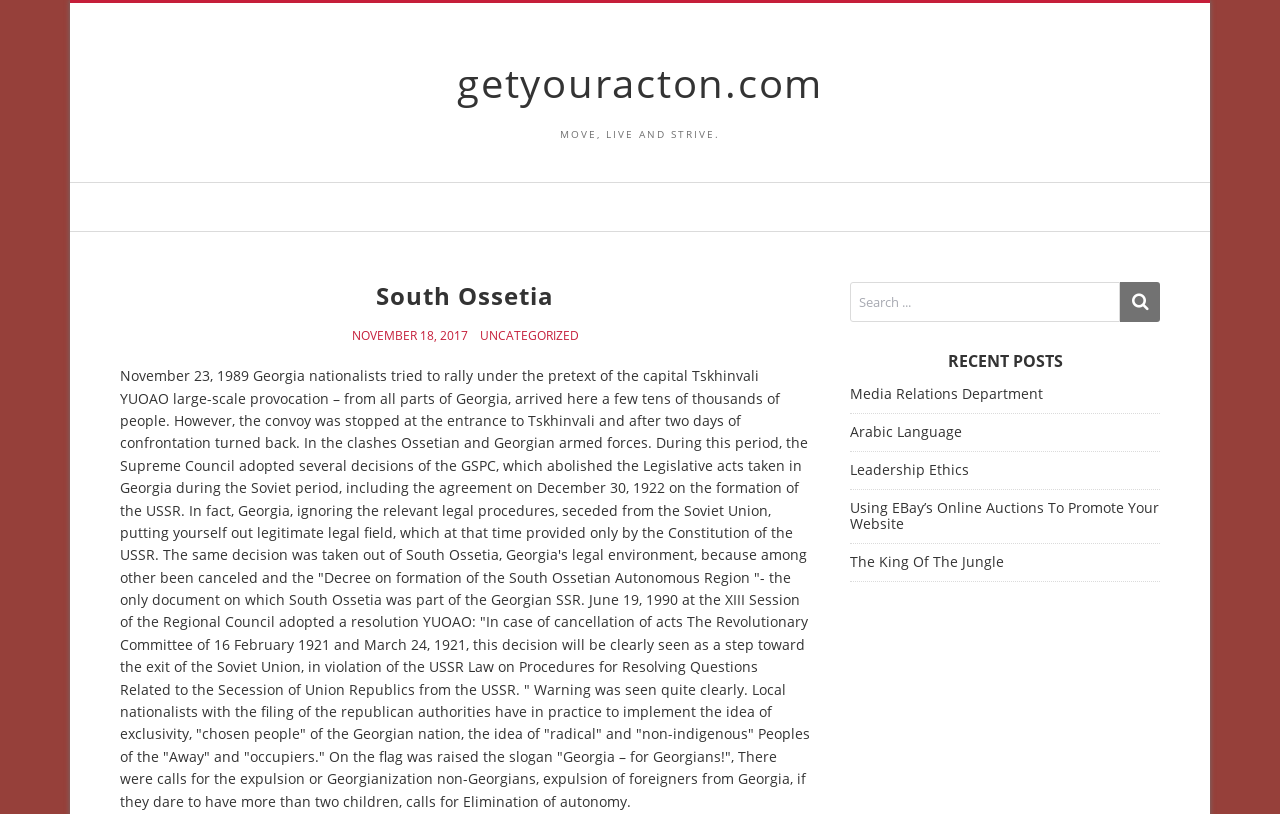Determine the bounding box coordinates of the section I need to click to execute the following instruction: "Visit getyouracton.com". Provide the coordinates as four float numbers between 0 and 1, i.e., [left, top, right, bottom].

[0.357, 0.068, 0.643, 0.135]